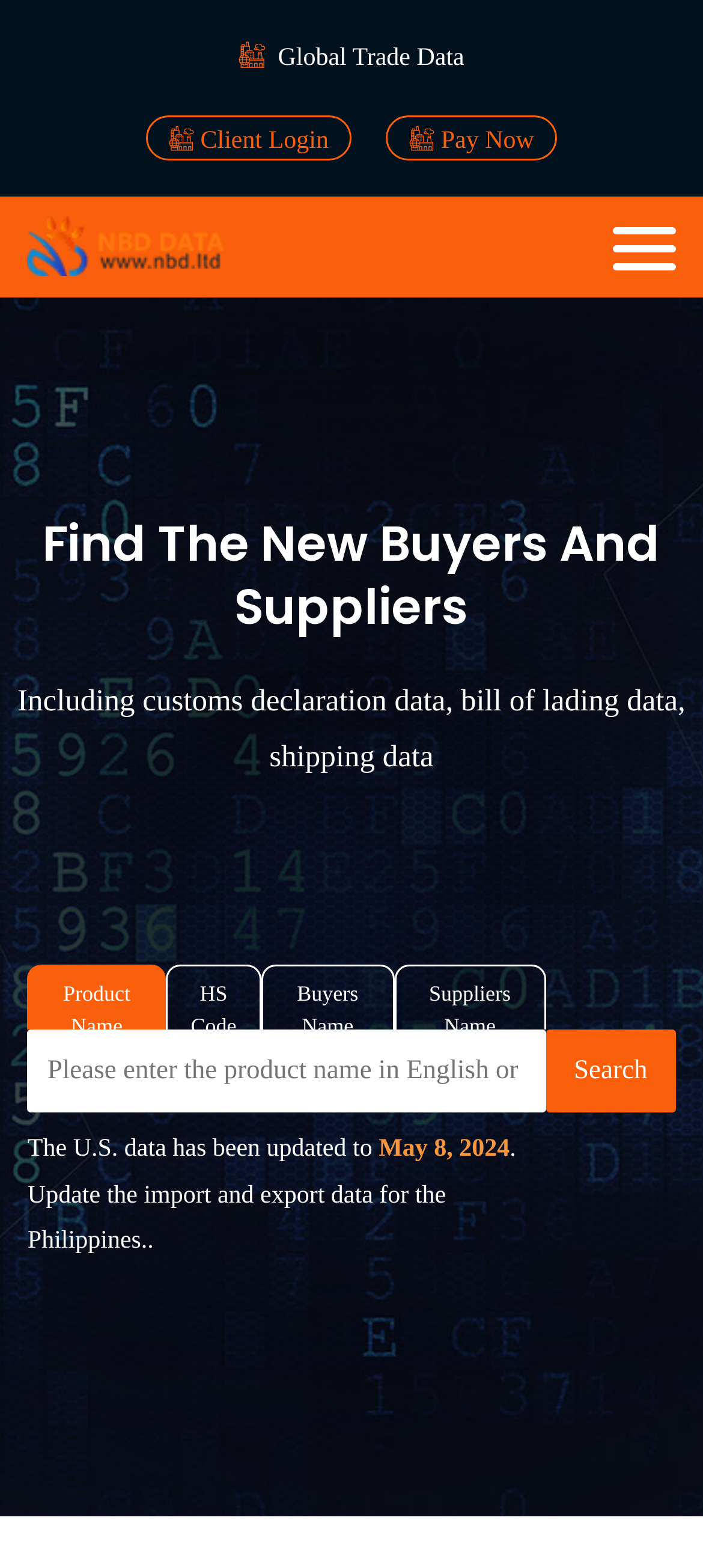Create a detailed narrative describing the layout and content of the webpage.

The webpage is about MALIK WAQAR UL HASSAN JALIL, a global trader, and provides import and export data. At the top, there is a logo on the left and a navigation menu on the right, consisting of links to "Global Trade Data", "Client Login", "Pay Now", and two empty links. 

Below the navigation menu, there is a heading that reads "Find The New Buyers And Suppliers". Underneath, there is a paragraph of text describing the types of data available, including customs declaration data, bill of lading data, and shipping data.

Further down, there are four labels: "Product Name", "HS Code", "Buyers Name", and "Suppliers Name", arranged horizontally. Below these labels, there is a textbox where users can enter a product name in English or Spanish. 

On the right side of the textbox, there is a search button. Above the textbox, there are three lines of text, announcing updates to the U.S. data and the import and export data for the Philippines, with a specific date mentioned.